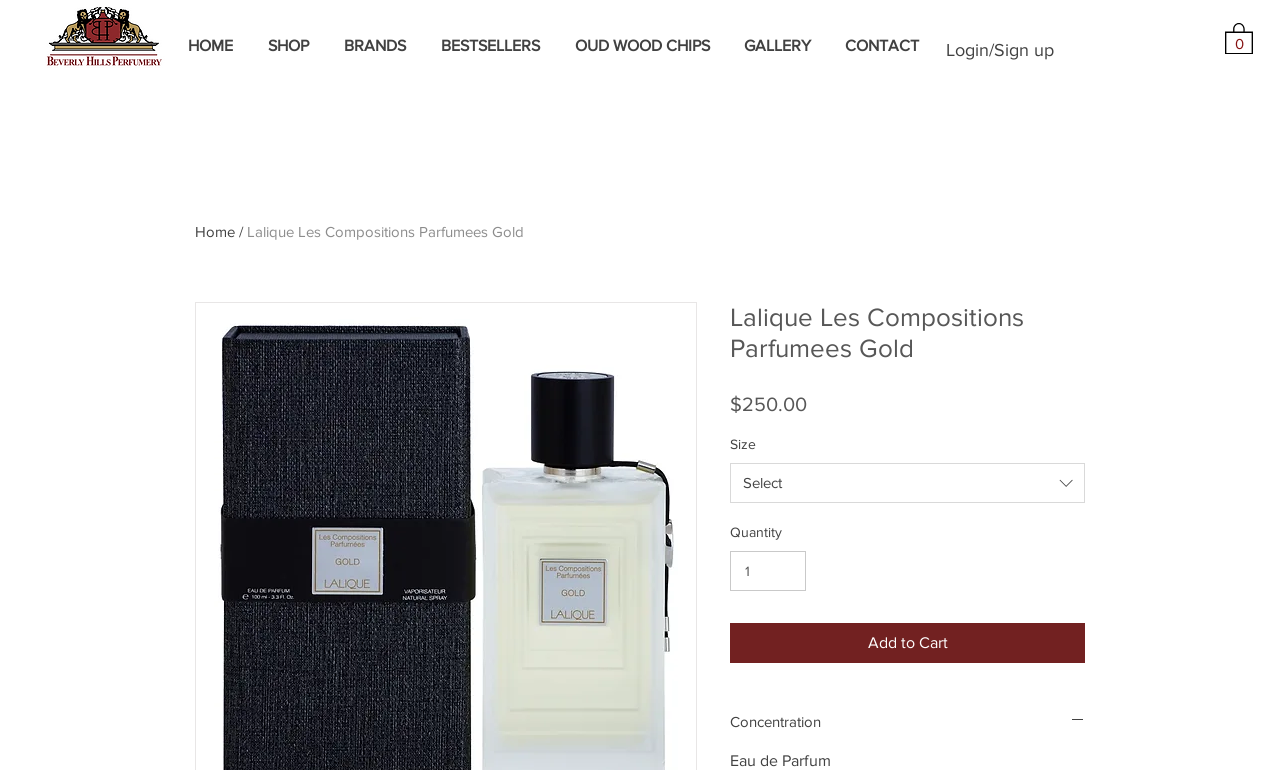Please identify the bounding box coordinates of the clickable area that will fulfill the following instruction: "View the 'HUBBARDTON FORGE 2022 PRODUCT INTRODUCTIONS' event". The coordinates should be in the format of four float numbers between 0 and 1, i.e., [left, top, right, bottom].

None